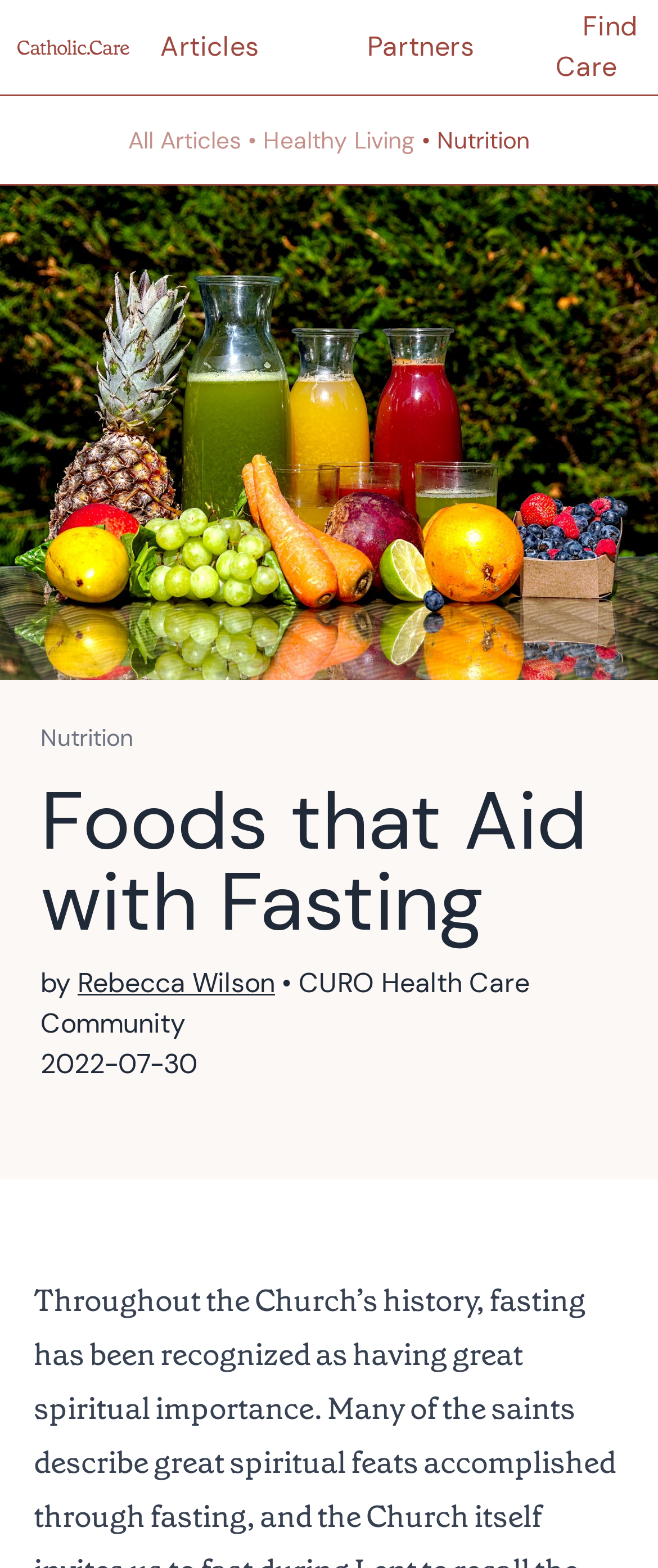Pinpoint the bounding box coordinates of the element you need to click to execute the following instruction: "View August 2023". The bounding box should be represented by four float numbers between 0 and 1, in the format [left, top, right, bottom].

None